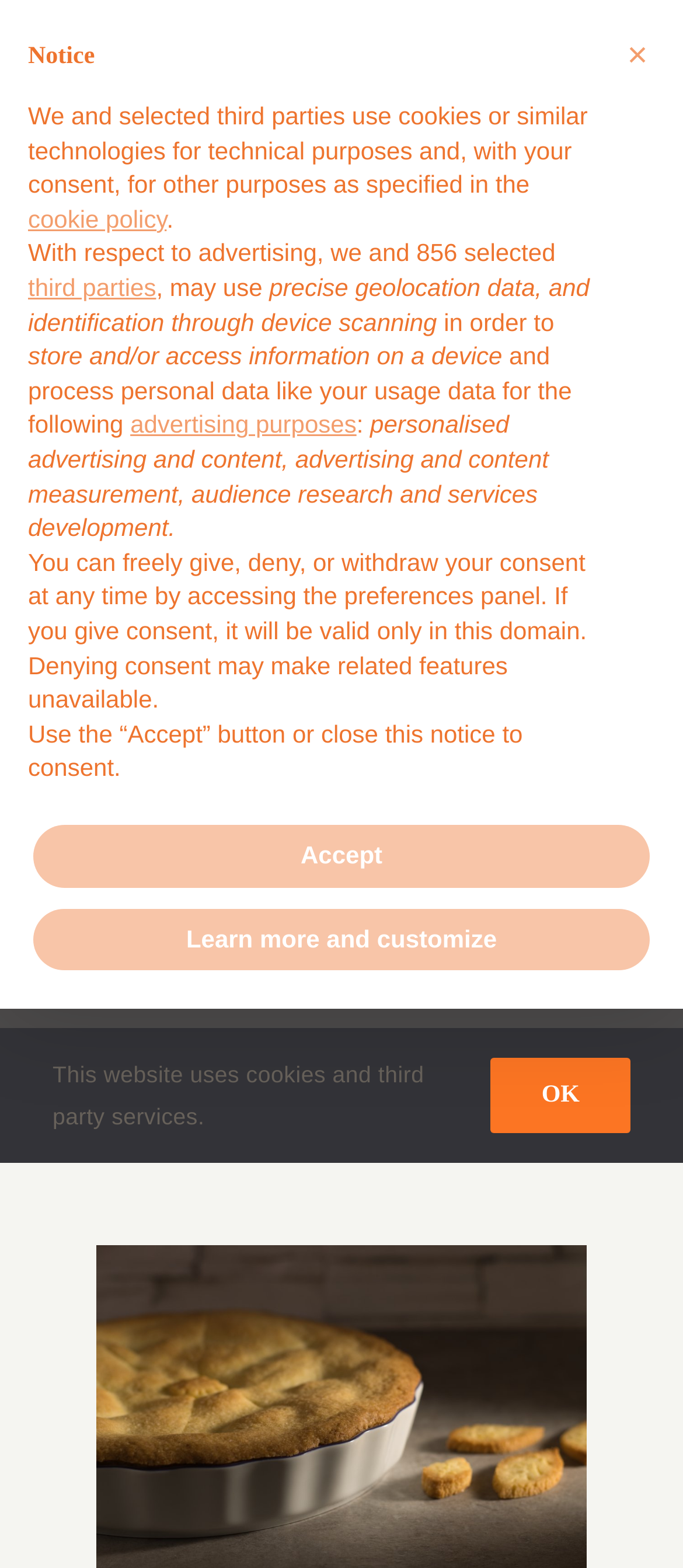Please identify the bounding box coordinates of the element that needs to be clicked to execute the following command: "Go to the YouTube channel". Provide the bounding box using four float numbers between 0 and 1, formatted as [left, top, right, bottom].

[0.344, 0.012, 0.431, 0.05]